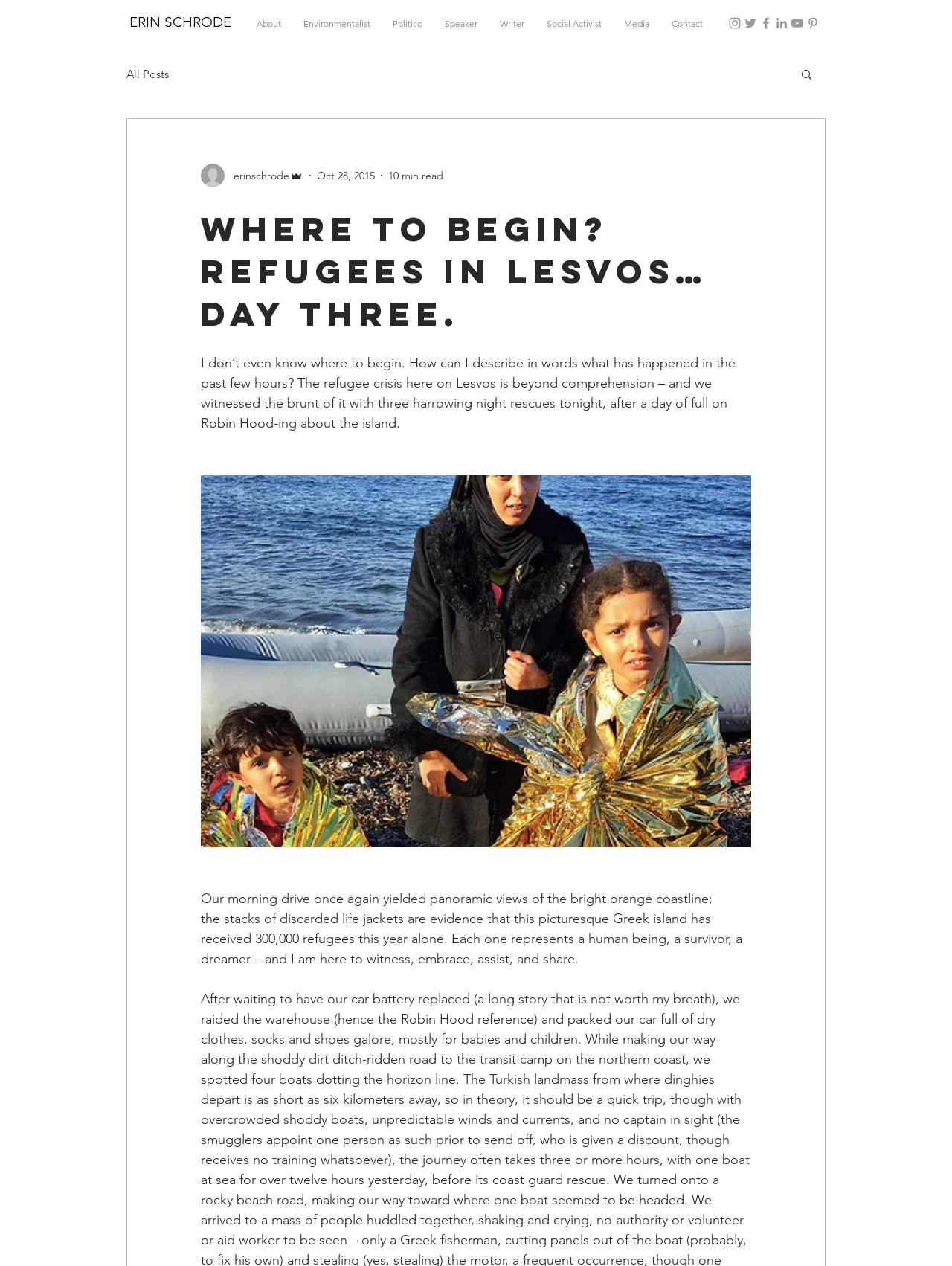Generate a thorough explanation of the webpage's elements.

The webpage is a personal blog post titled "Where to Begin? Refugees in Lesvos… Day Three." At the top, there is a heading with the author's name, "ERIN SCHRODE," followed by a navigation menu with links to various sections of the website, including "About," "Environmentalist," "Politico," and "Contact." 

To the right of the navigation menu, there is a social bar with links to the author's social media profiles, including Instagram, Twitter, Facebook, LinkedIn, YouTube, and Pinterest, each accompanied by an icon.

Below the social bar, there is a navigation menu for the blog, with a link to "All Posts" and a search button. The search button is accompanied by a small image.

The main content of the blog post is a personal reflection on the refugee crisis in Lesvos, Greece. The author shares their experience of witnessing the crisis firsthand and describes the emotional impact it has had on them. The text is accompanied by an image, which appears to be a photograph taken by the author.

At the top of the main content area, there is a writer's picture, and below it, the author's name and title "Admin" are displayed. The date of the post, "Oct 28, 2015," and the estimated reading time, "10 min read," are also shown.

The blog post is divided into paragraphs, with the first paragraph describing the author's struggle to put into words the experience of witnessing the refugee crisis. The second paragraph describes the author's morning drive on the island, where they saw panoramic views of the coastline and evidence of the large number of refugees who have arrived on the island.